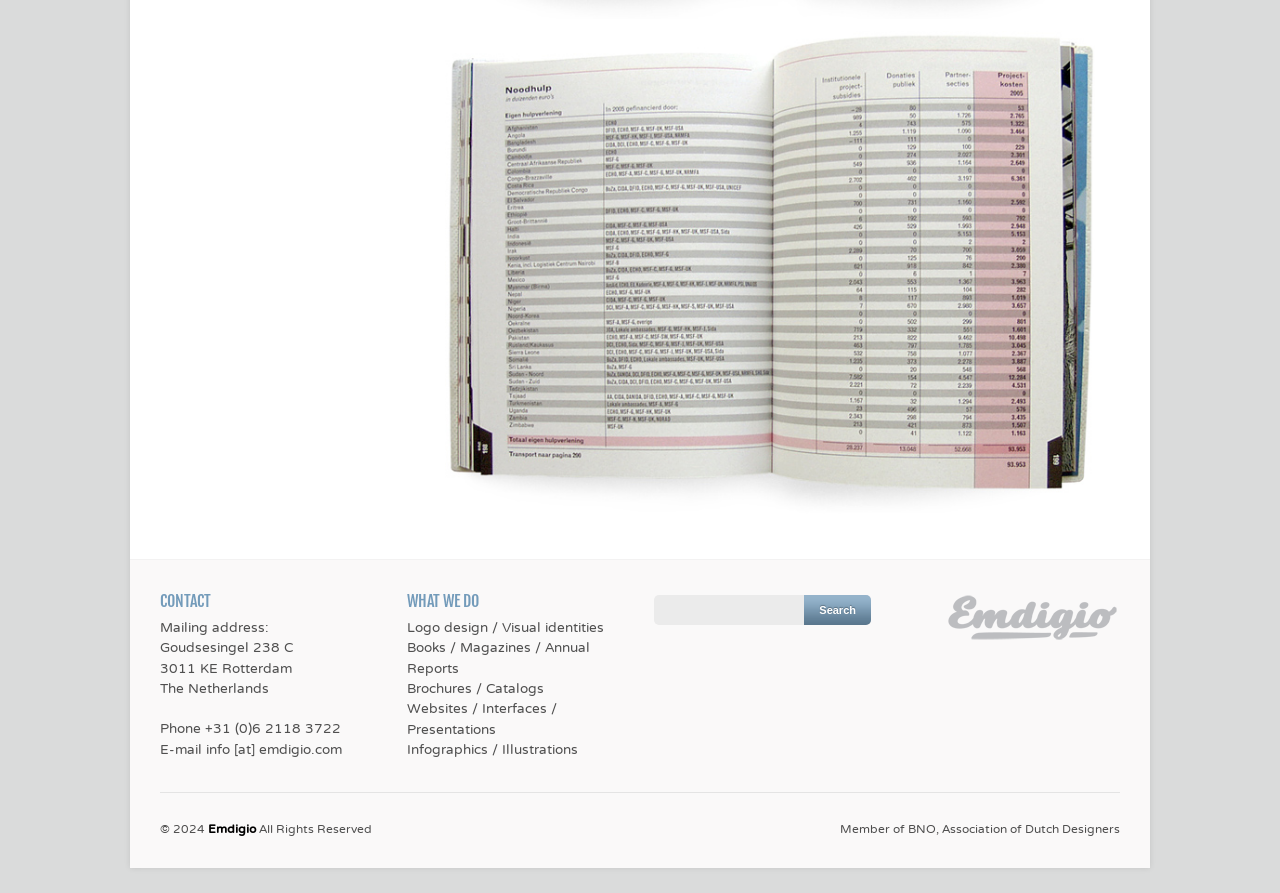What is the phone number?
Give a single word or phrase as your answer by examining the image.

+31 (0)6 2118 3722